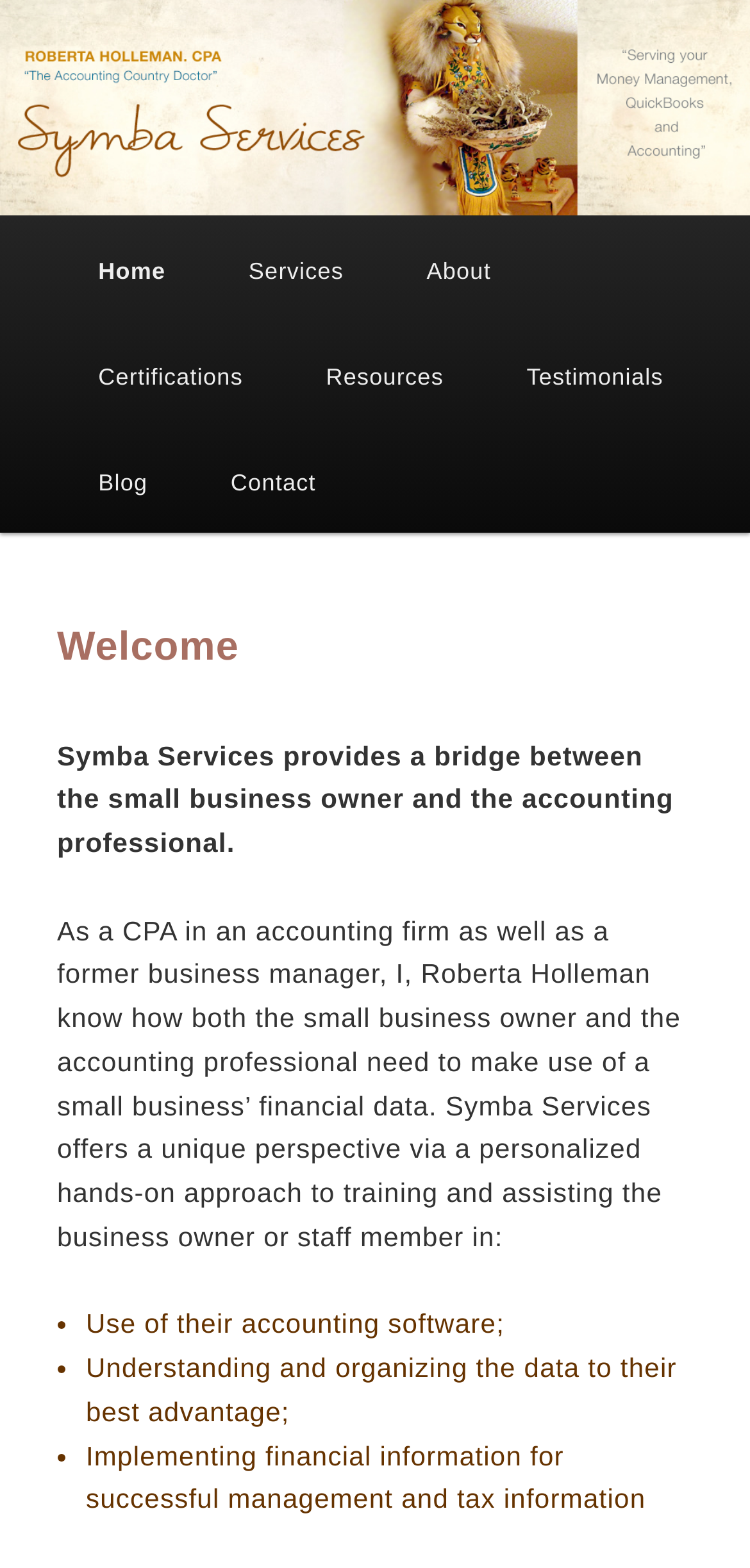Can you find the bounding box coordinates for the element that needs to be clicked to execute this instruction: "Click the Contact link"? The coordinates should be given as four float numbers between 0 and 1, i.e., [left, top, right, bottom].

[0.228, 0.273, 0.452, 0.34]